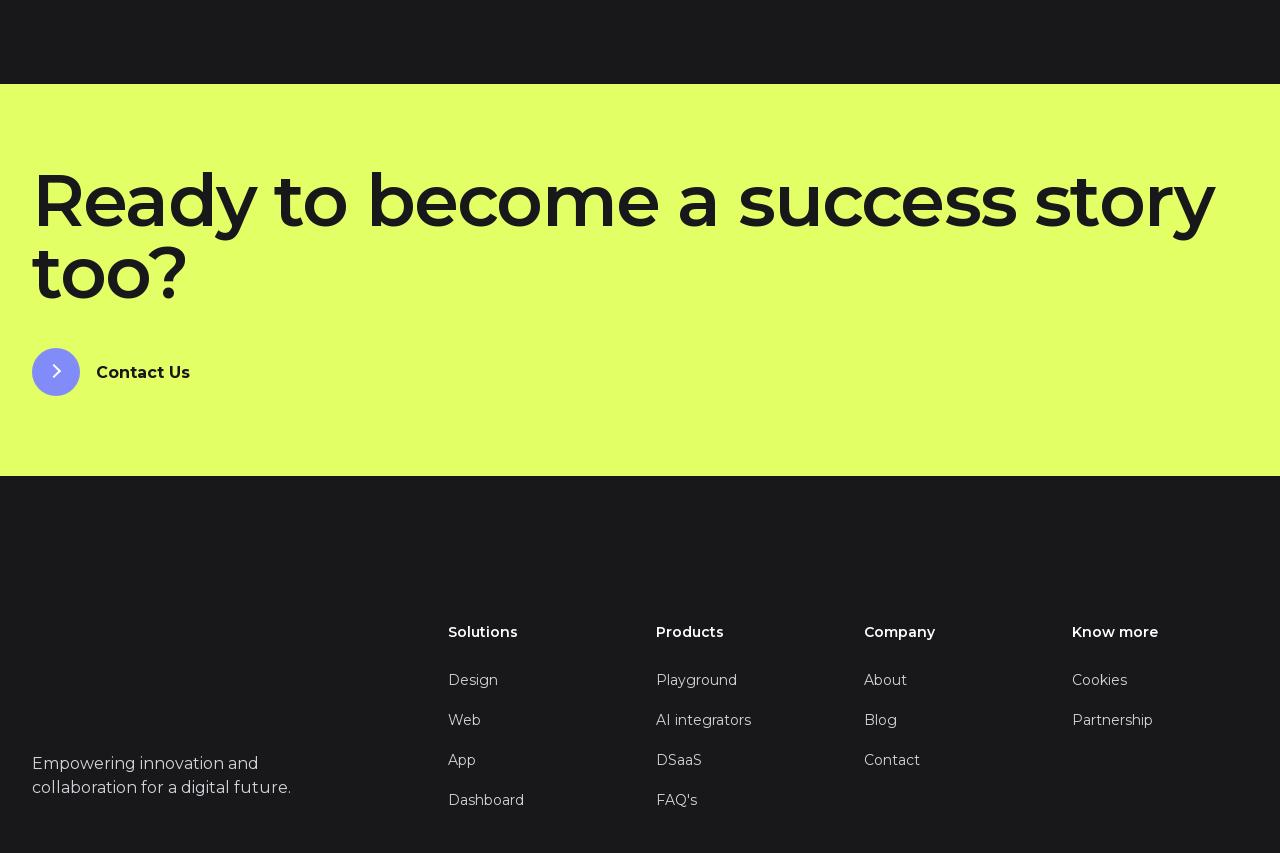Please provide a comprehensive response to the question below by analyzing the image: 
What is the purpose of the company?

The purpose of the company can be found in the static text at the top of the webpage, which states 'Empowering innovation and collaboration for a digital future'.